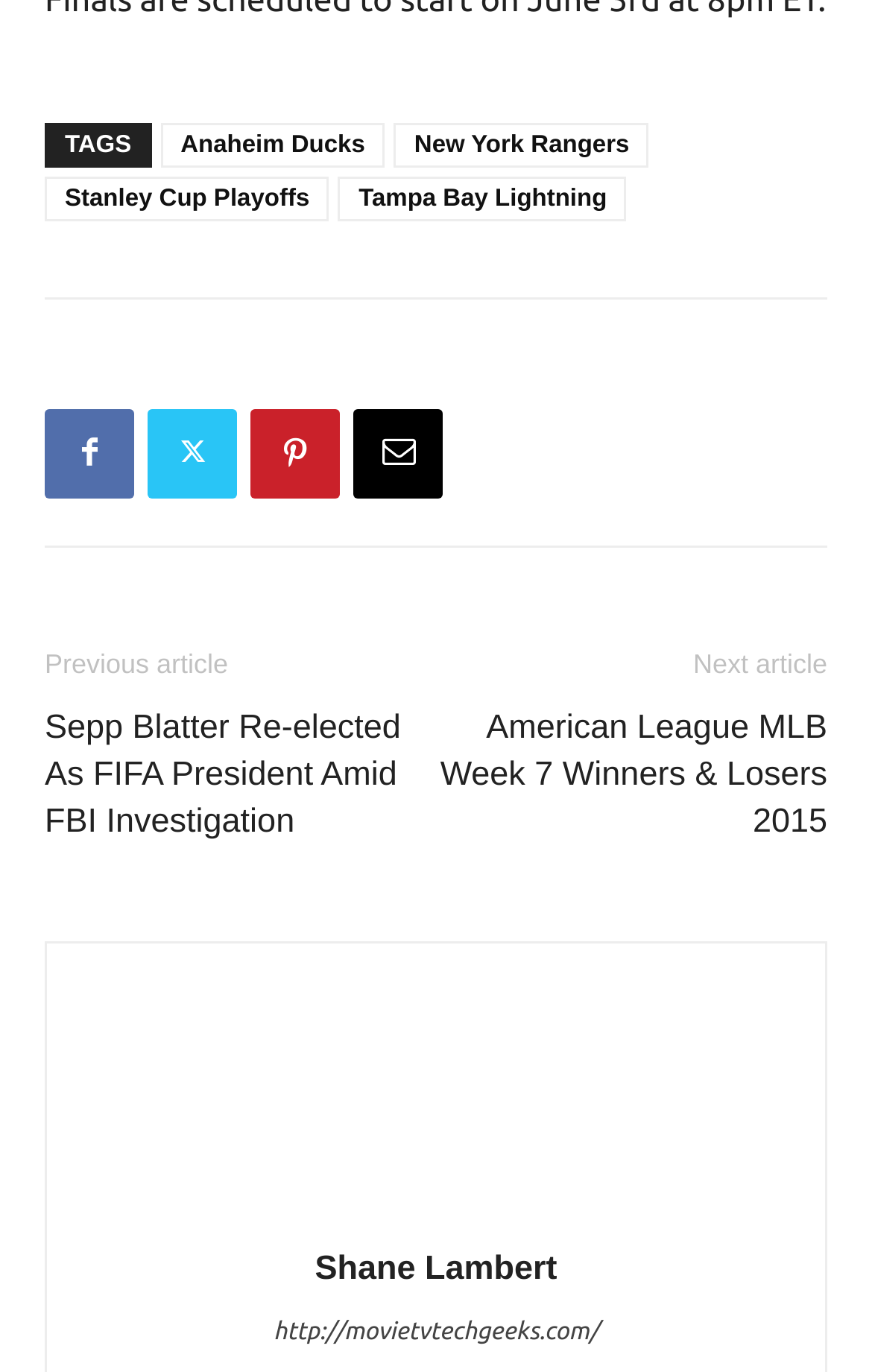Determine the bounding box coordinates of the element's region needed to click to follow the instruction: "Click on Anaheim Ducks". Provide these coordinates as four float numbers between 0 and 1, formatted as [left, top, right, bottom].

[0.184, 0.09, 0.442, 0.123]